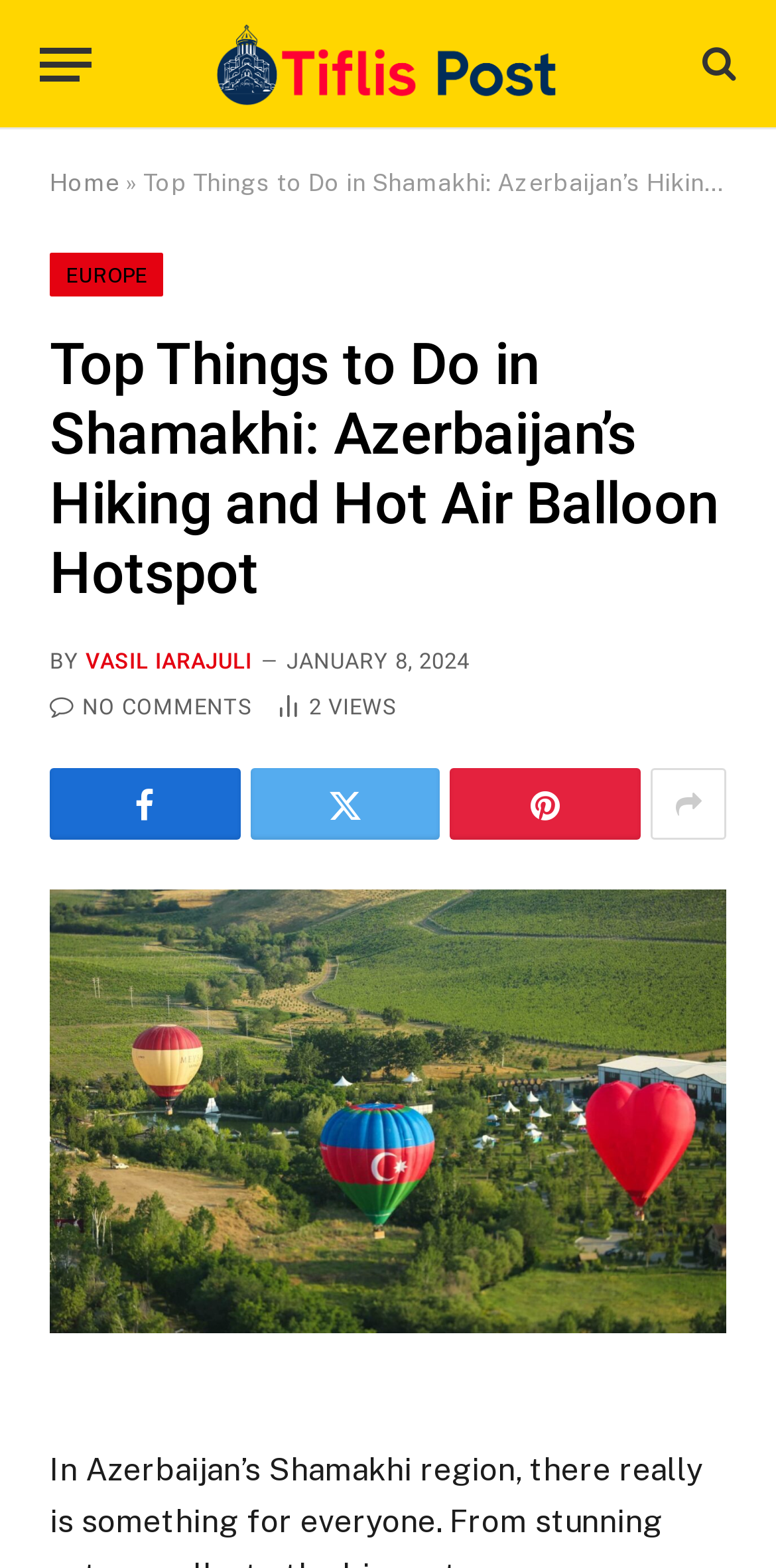Using details from the image, please answer the following question comprehensively:
What is the name of the website?

On the webpage, we can find the link 'Tiflis Post' at the top, which suggests that 'Tiflis Post' is the name of the website.